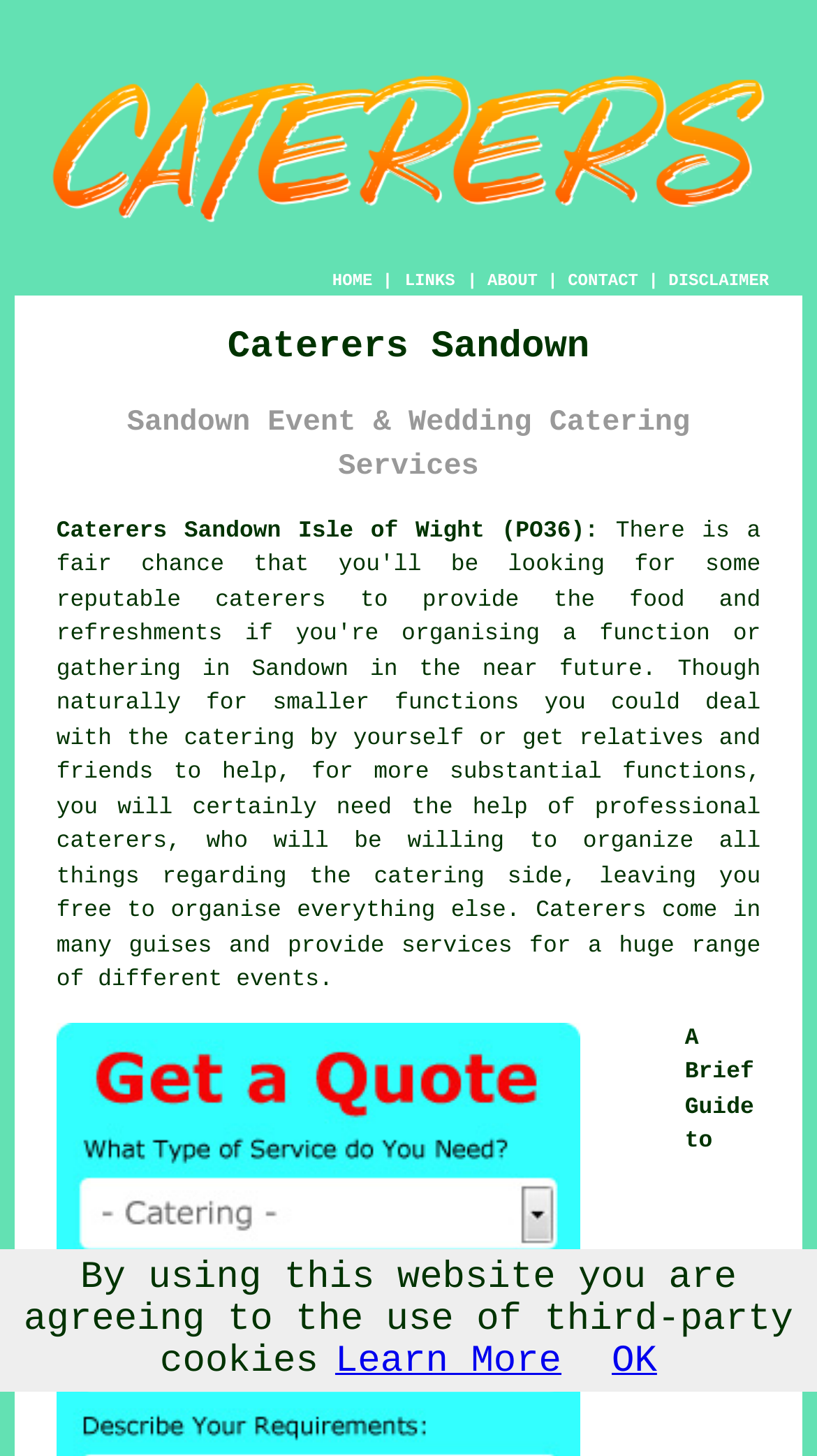Based on the image, please elaborate on the answer to the following question:
What type of events do the caterers provide services for?

The webpage content mentions that caterers provide services for a huge range of different events, which is further supported by the link 'events'.